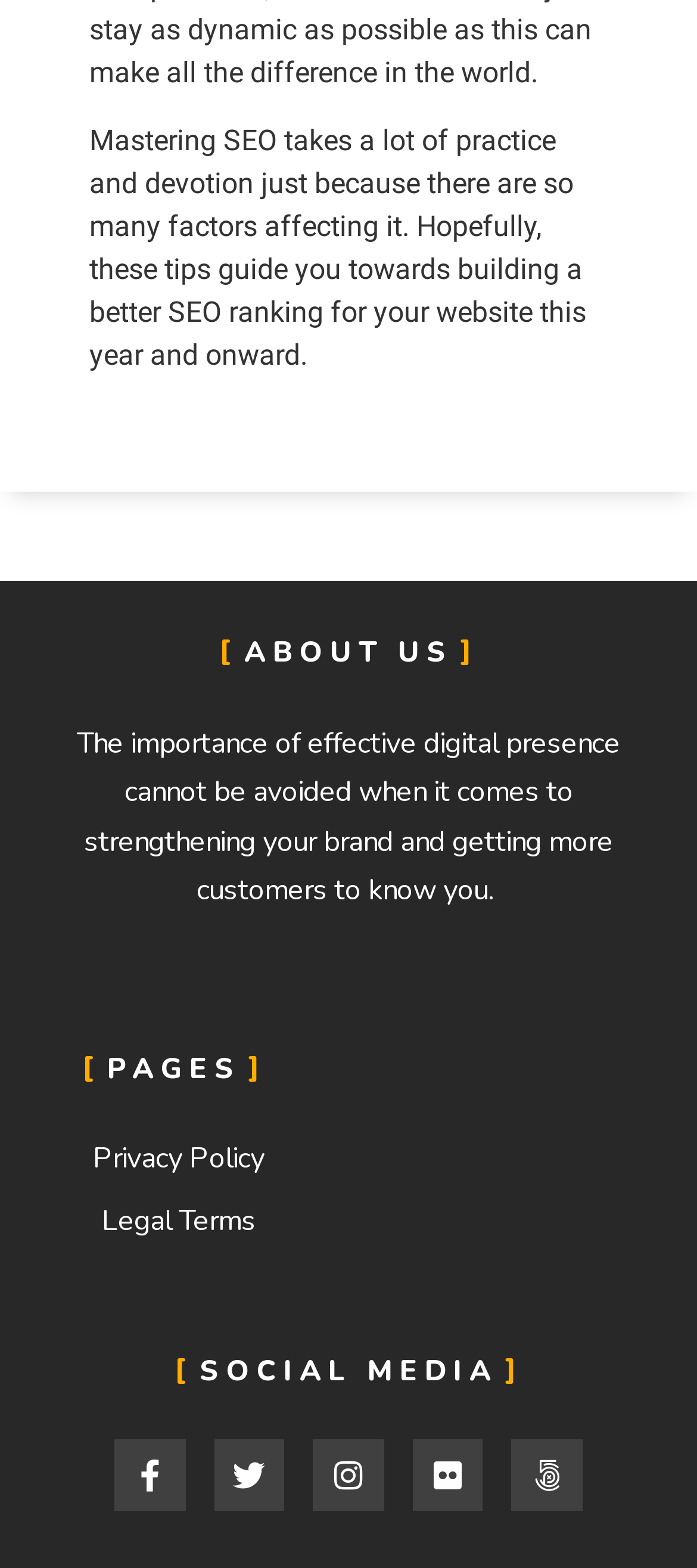Identify the bounding box of the HTML element described here: "Legal Terms". Provide the coordinates as four float numbers between 0 and 1: [left, top, right, bottom].

[0.082, 0.766, 0.418, 0.793]